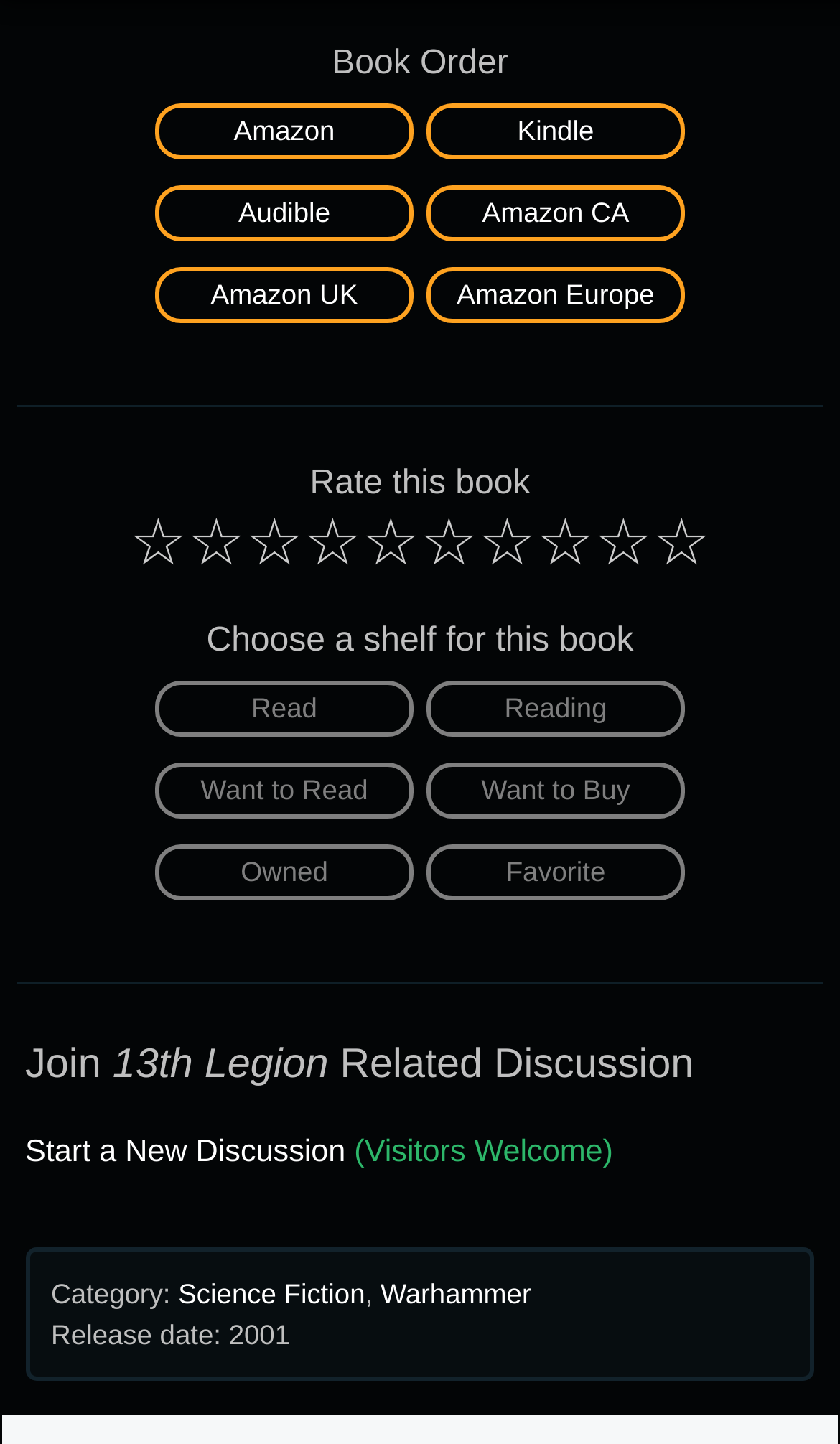Please identify the bounding box coordinates of the area that needs to be clicked to follow this instruction: "Click Amazon".

[0.177, 0.078, 0.5, 0.104]